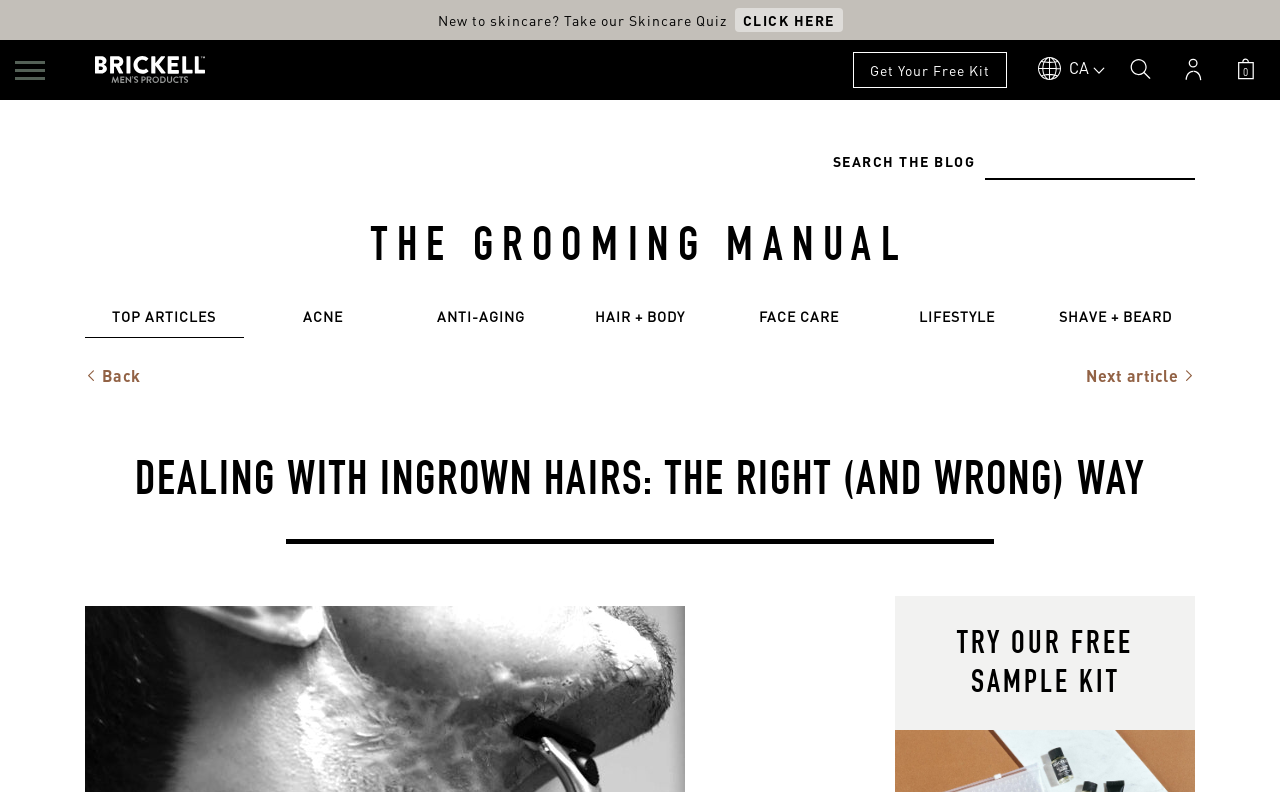What is the title of the blog section?
Please describe in detail the information shown in the image to answer the question.

I found the answer by looking at the heading element with the text 'THE GROOMING MANUAL' which is the title of the blog section on the webpage.